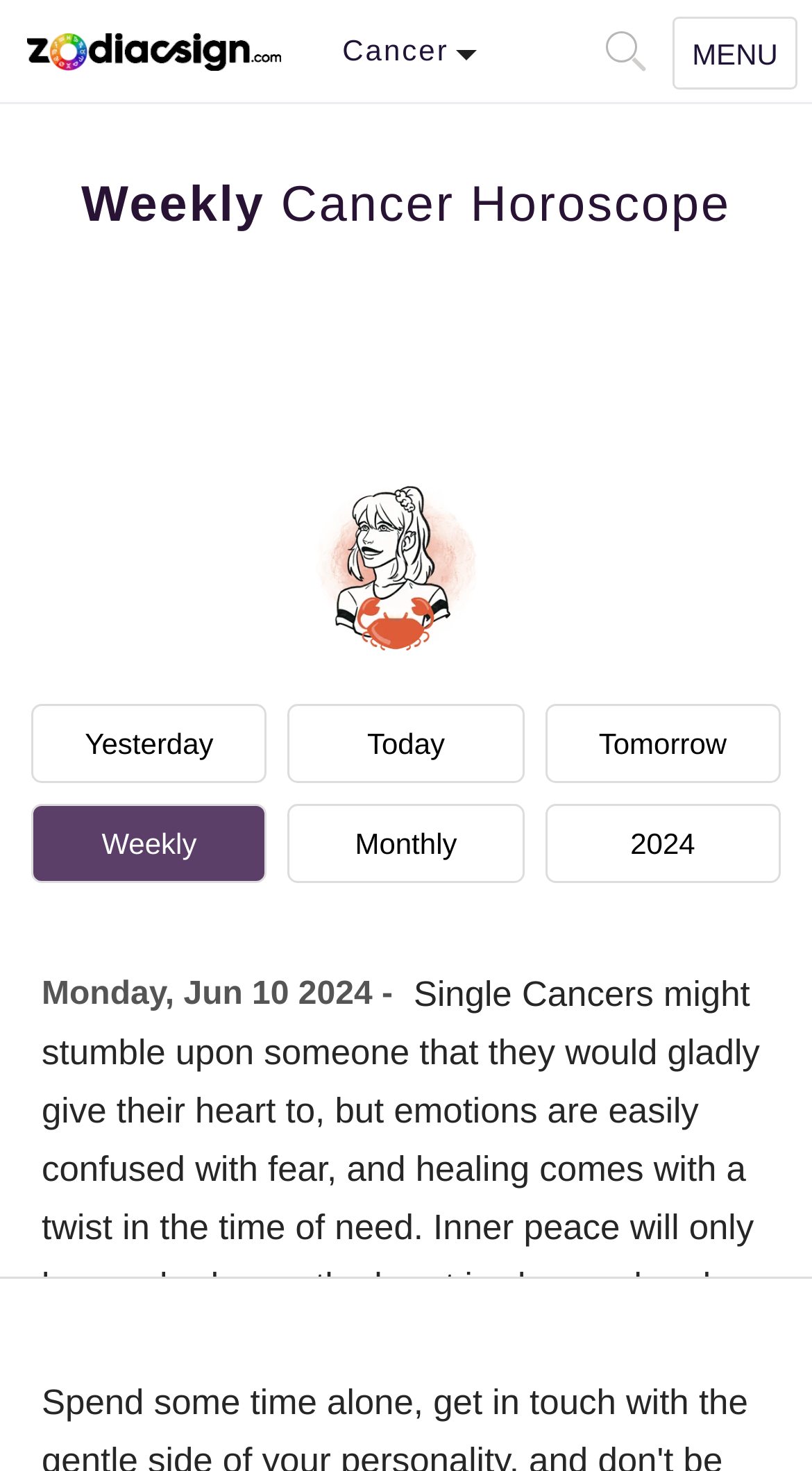Kindly determine the bounding box coordinates for the area that needs to be clicked to execute this instruction: "Open navigation menu".

[0.828, 0.011, 0.982, 0.061]